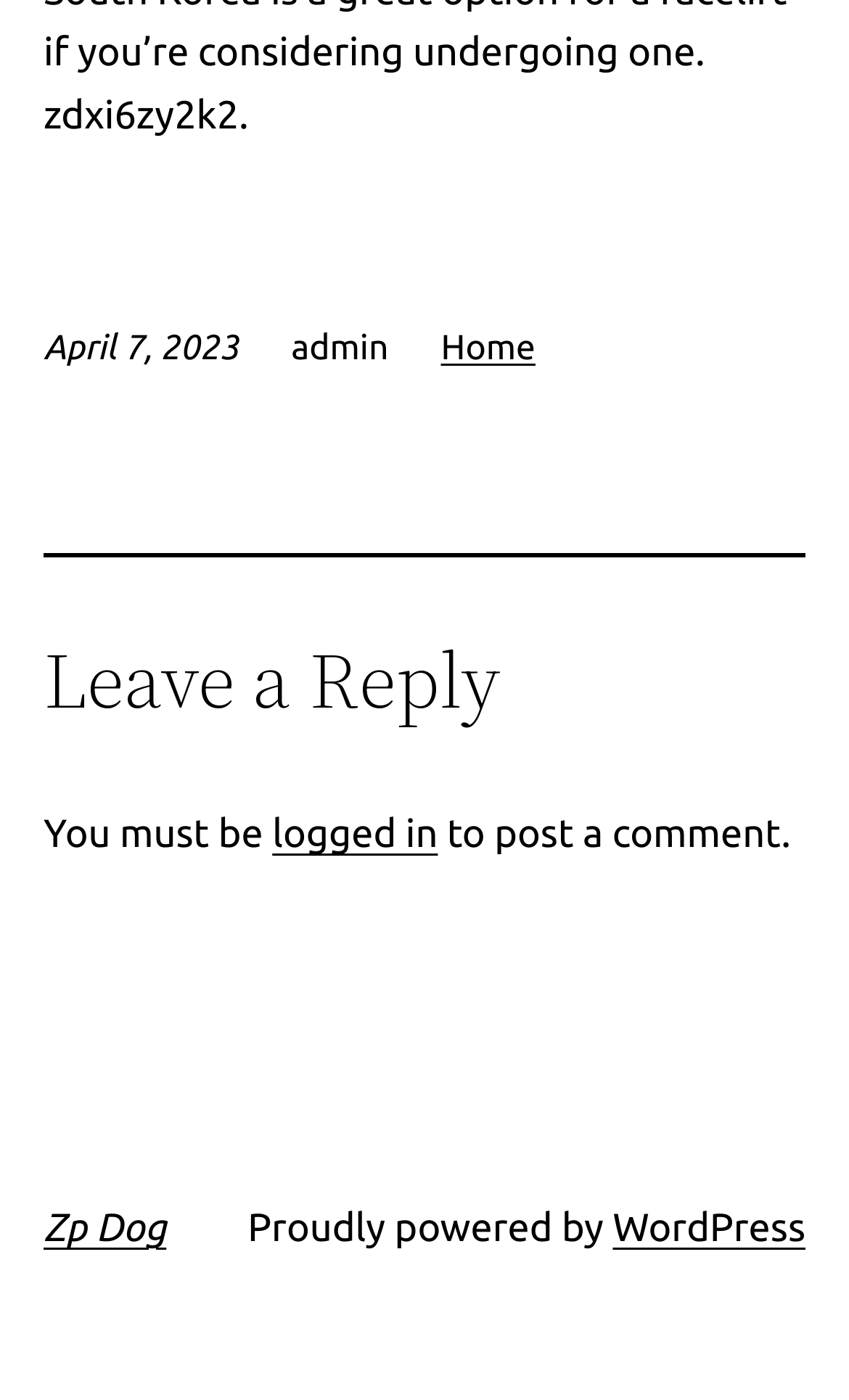Locate the bounding box coordinates of the UI element described by: "logged in". The bounding box coordinates should consist of four float numbers between 0 and 1, i.e., [left, top, right, bottom].

[0.321, 0.58, 0.516, 0.611]